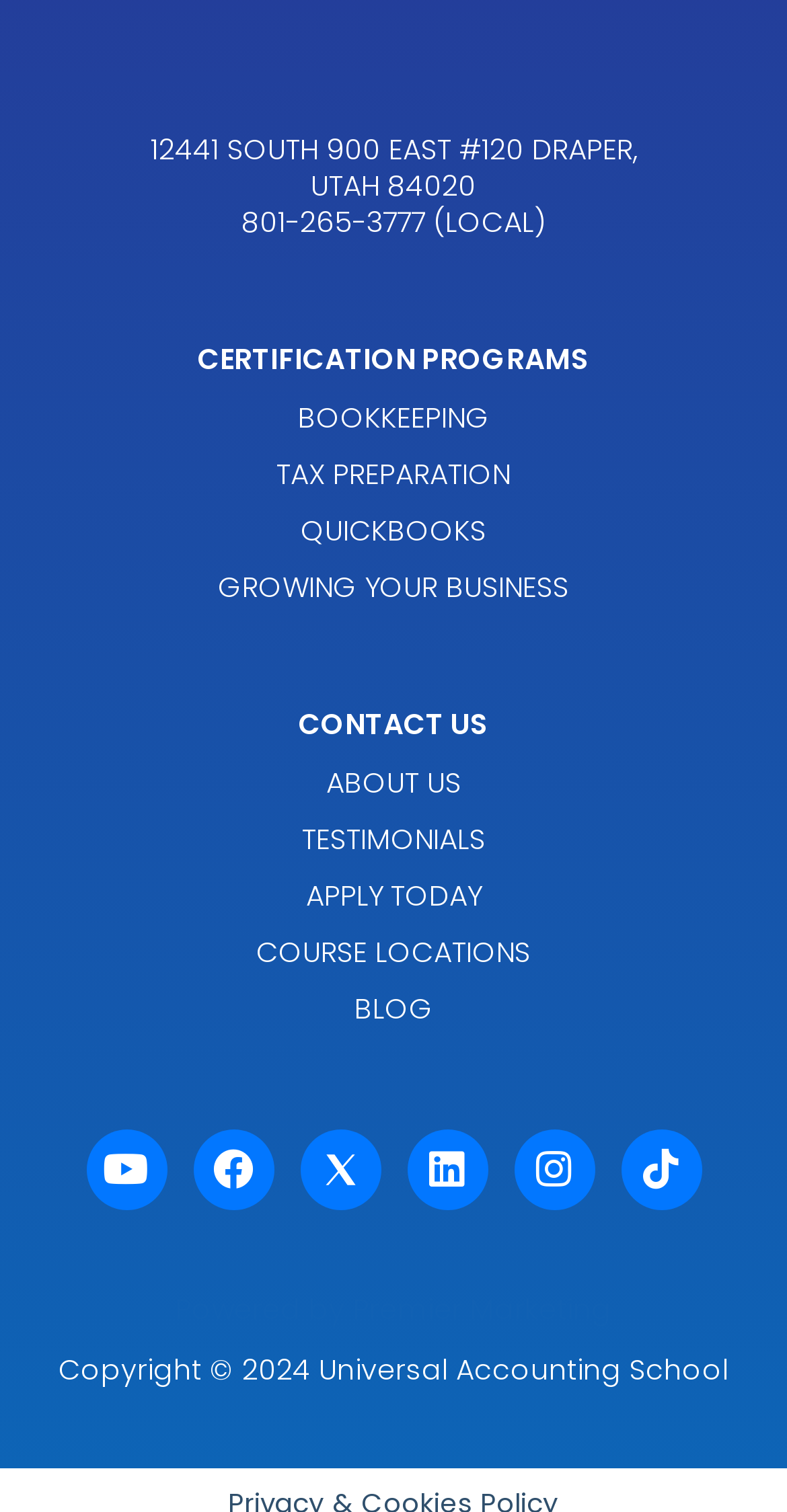Highlight the bounding box coordinates of the element you need to click to perform the following instruction: "Call the local number."

[0.306, 0.134, 0.694, 0.16]